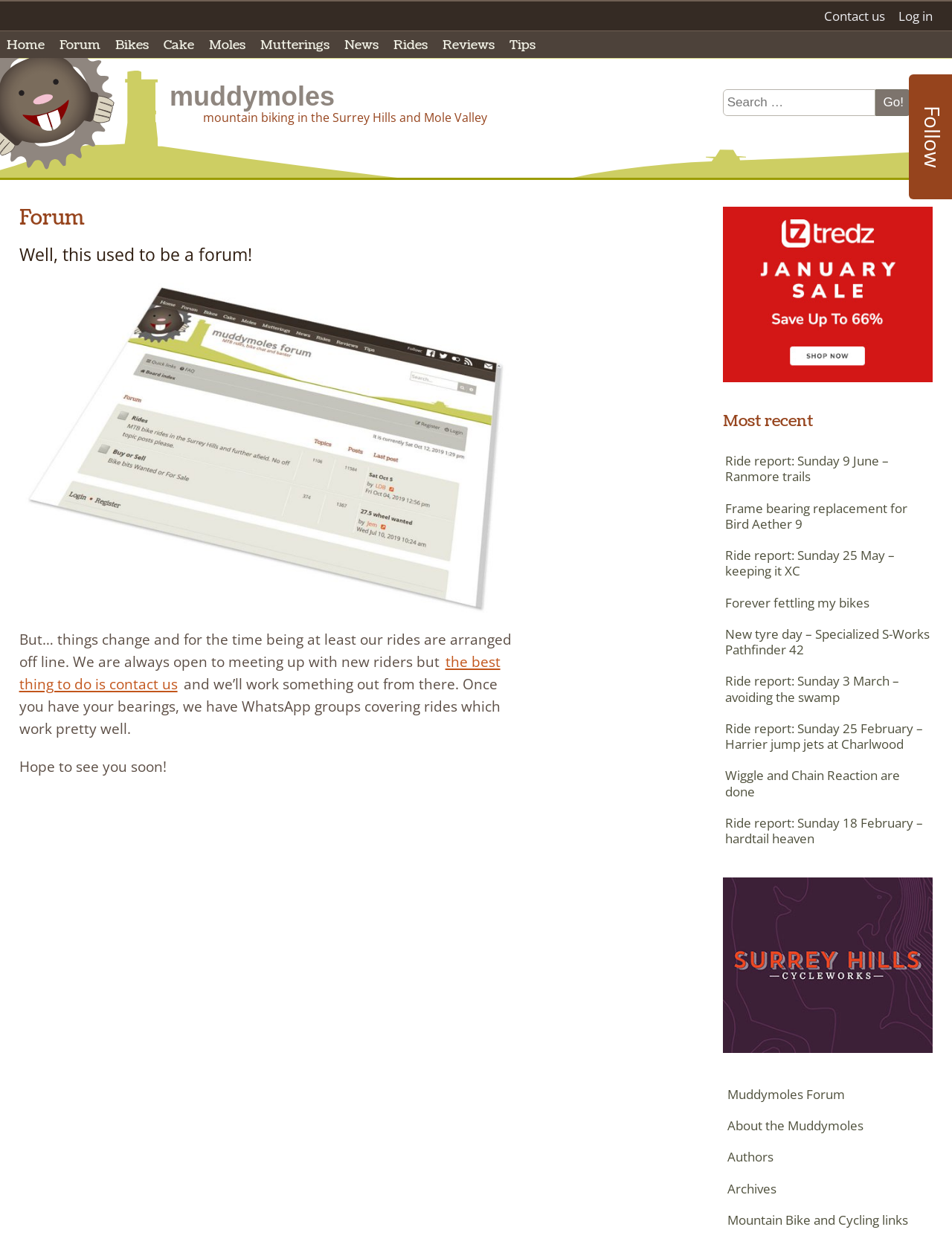What type of content is available on the forum?
From the image, respond with a single word or phrase.

Ride reports and bike-related topics